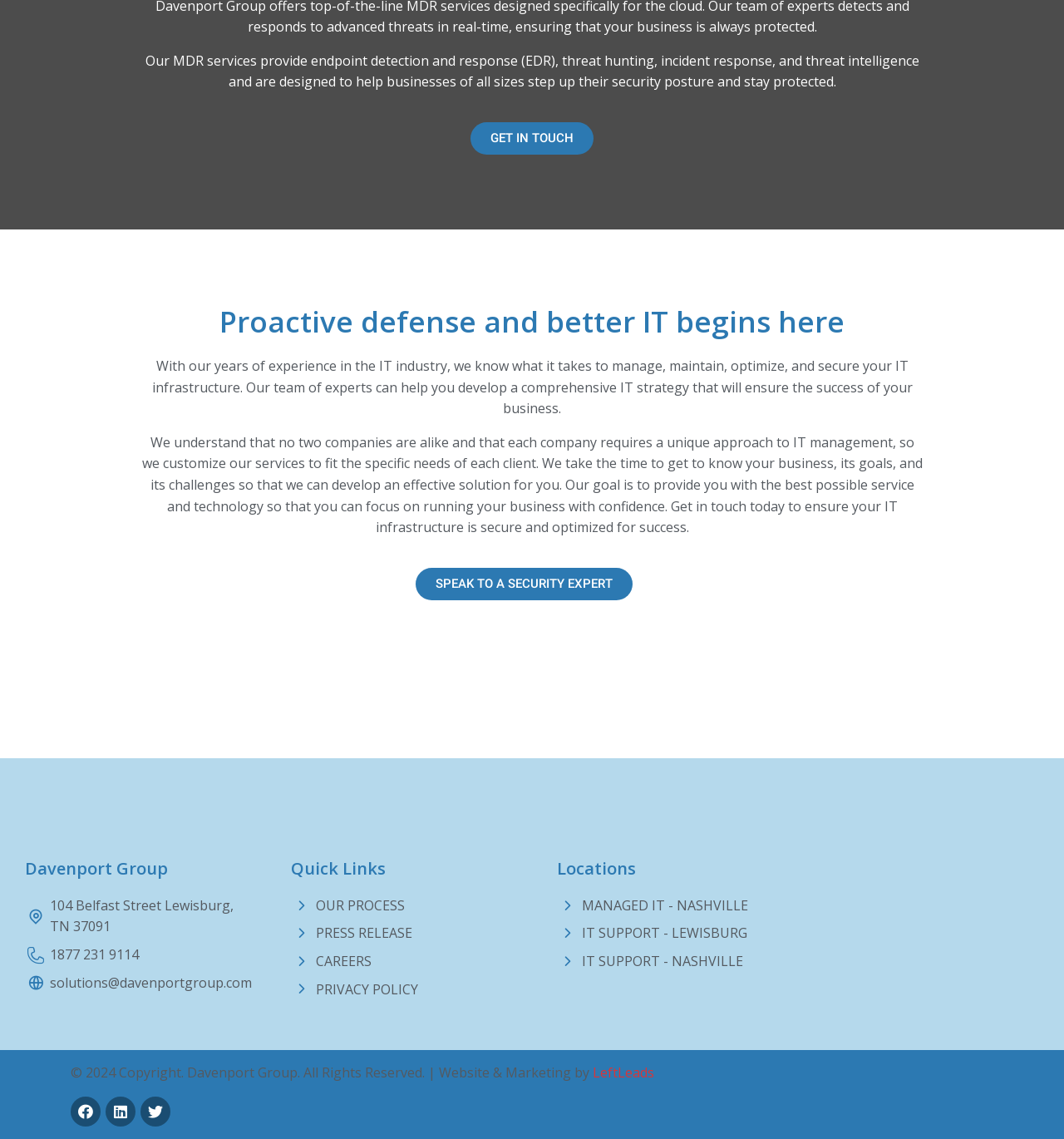Kindly determine the bounding box coordinates for the area that needs to be clicked to execute this instruction: "Speak to a security expert".

[0.39, 0.498, 0.594, 0.527]